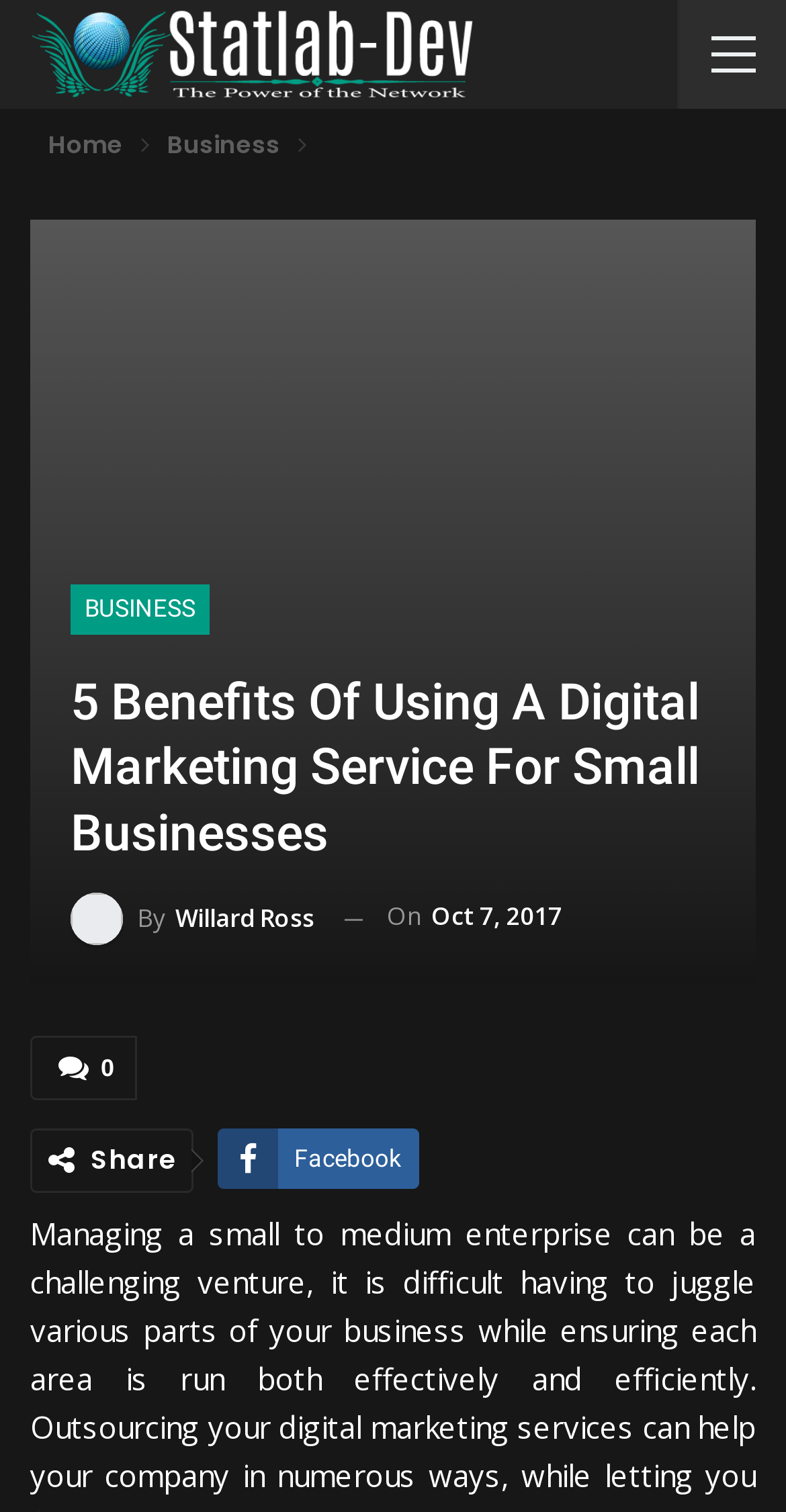Please use the details from the image to answer the following question comprehensively:
What is the name of the website?

I found the website name by looking at the image element with the text 'Tech and Internet Industry News - Statlab Development', which is likely to be the logo of the website and indicates its name.